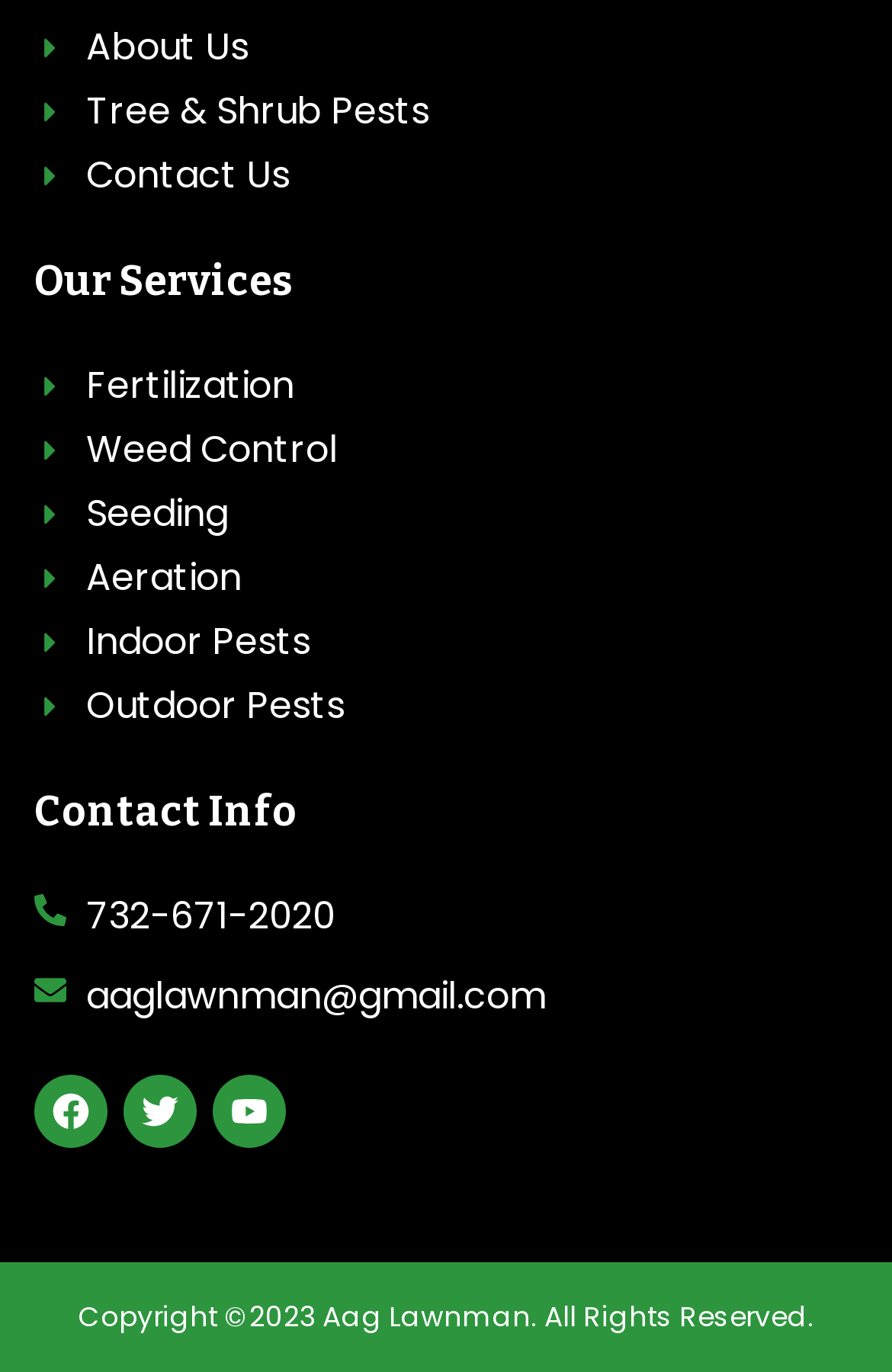Specify the bounding box coordinates of the element's area that should be clicked to execute the given instruction: "check Tree & Shrub Pests". The coordinates should be four float numbers between 0 and 1, i.e., [left, top, right, bottom].

[0.038, 0.059, 0.962, 0.106]